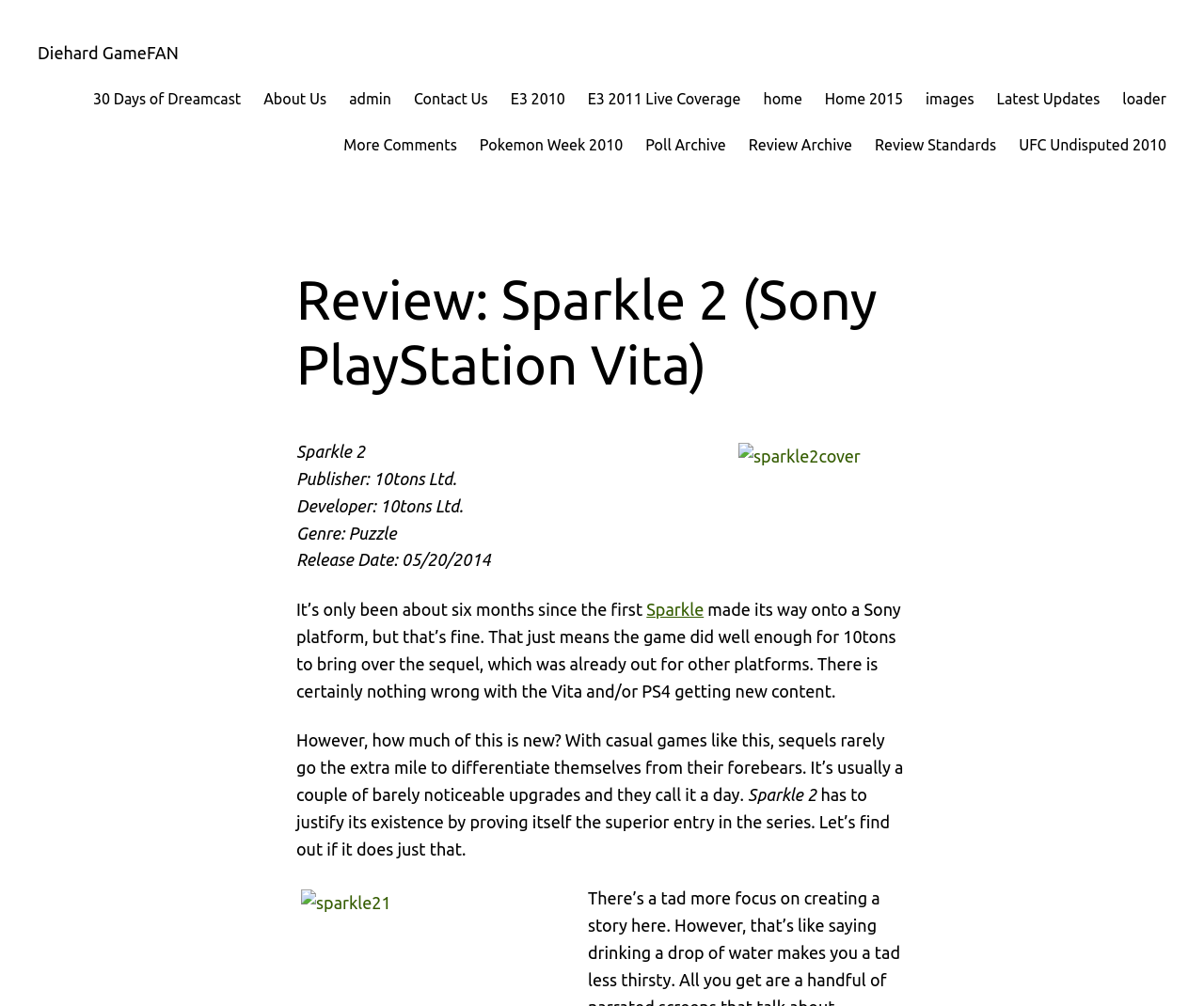Find the bounding box coordinates of the clickable area required to complete the following action: "Read the review of Sparkle 2".

[0.246, 0.265, 0.754, 0.395]